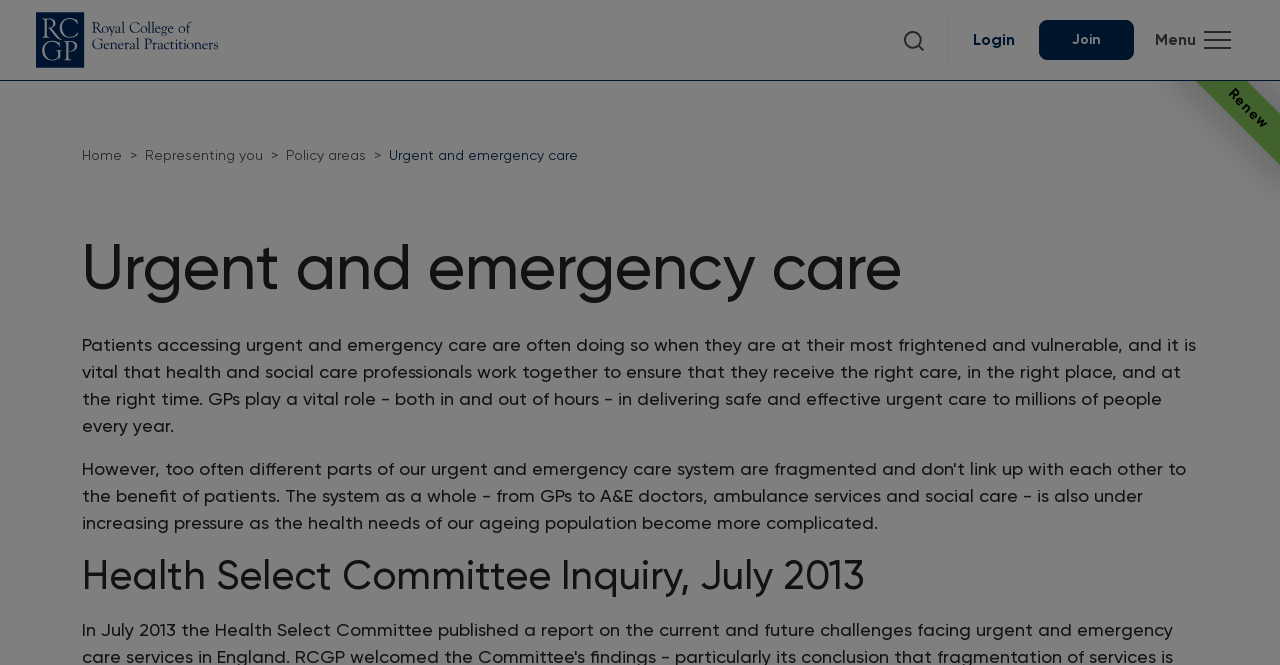Identify the bounding box coordinates for the UI element described as: "aria-label="Search Site" title="Search site"". The coordinates should be provided as four floats between 0 and 1: [left, top, right, bottom].

[0.694, 0.03, 0.734, 0.09]